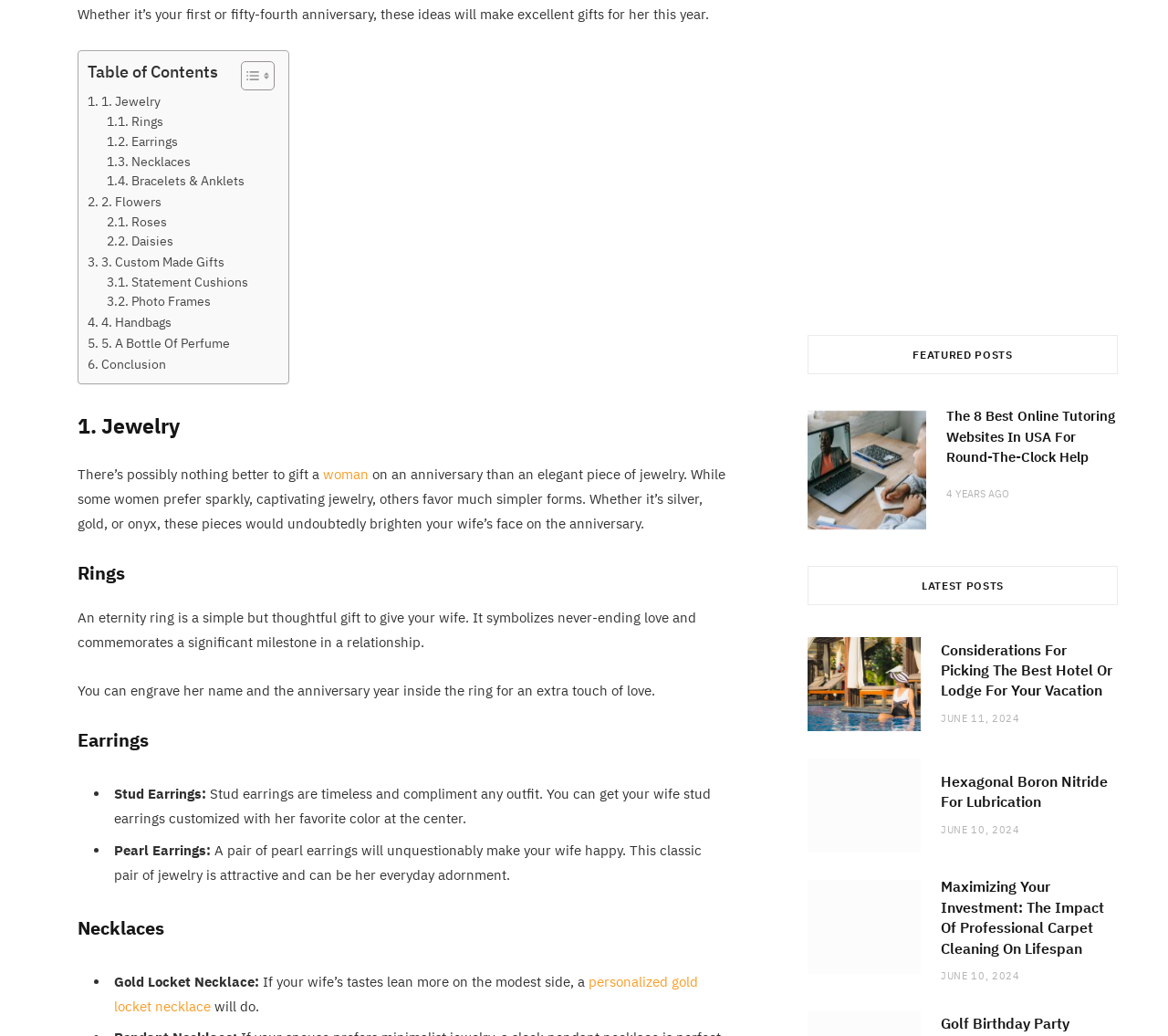Using the information shown in the image, answer the question with as much detail as possible: What is the purpose of engraving a wife's name and anniversary year inside a ring?

According to the text, 'You can engrave her name and the anniversary year inside the ring for an extra touch of love.' This suggests that engraving is a way to add a romantic and personal touch to the gift.